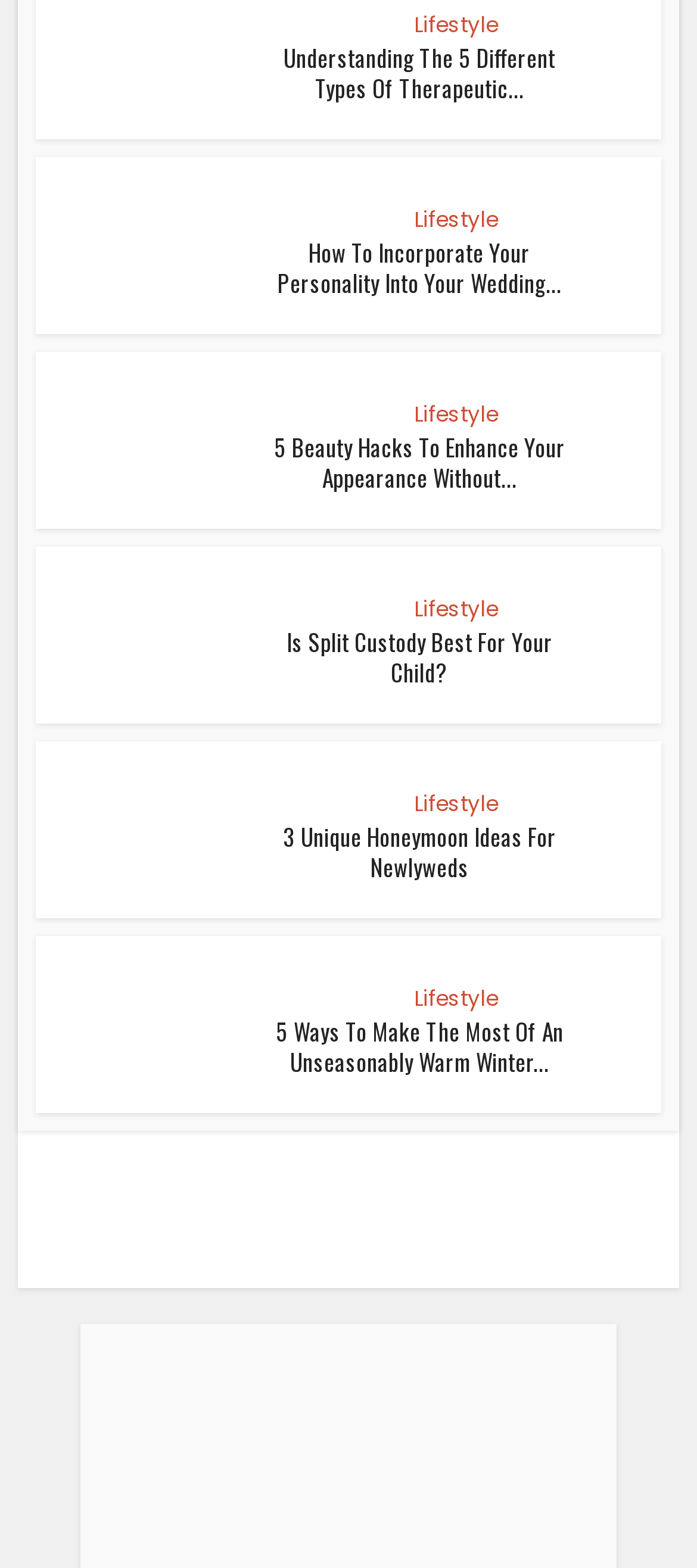Can you specify the bounding box coordinates of the area that needs to be clicked to fulfill the following instruction: "Load more articles"?

[0.025, 0.744, 0.975, 0.793]